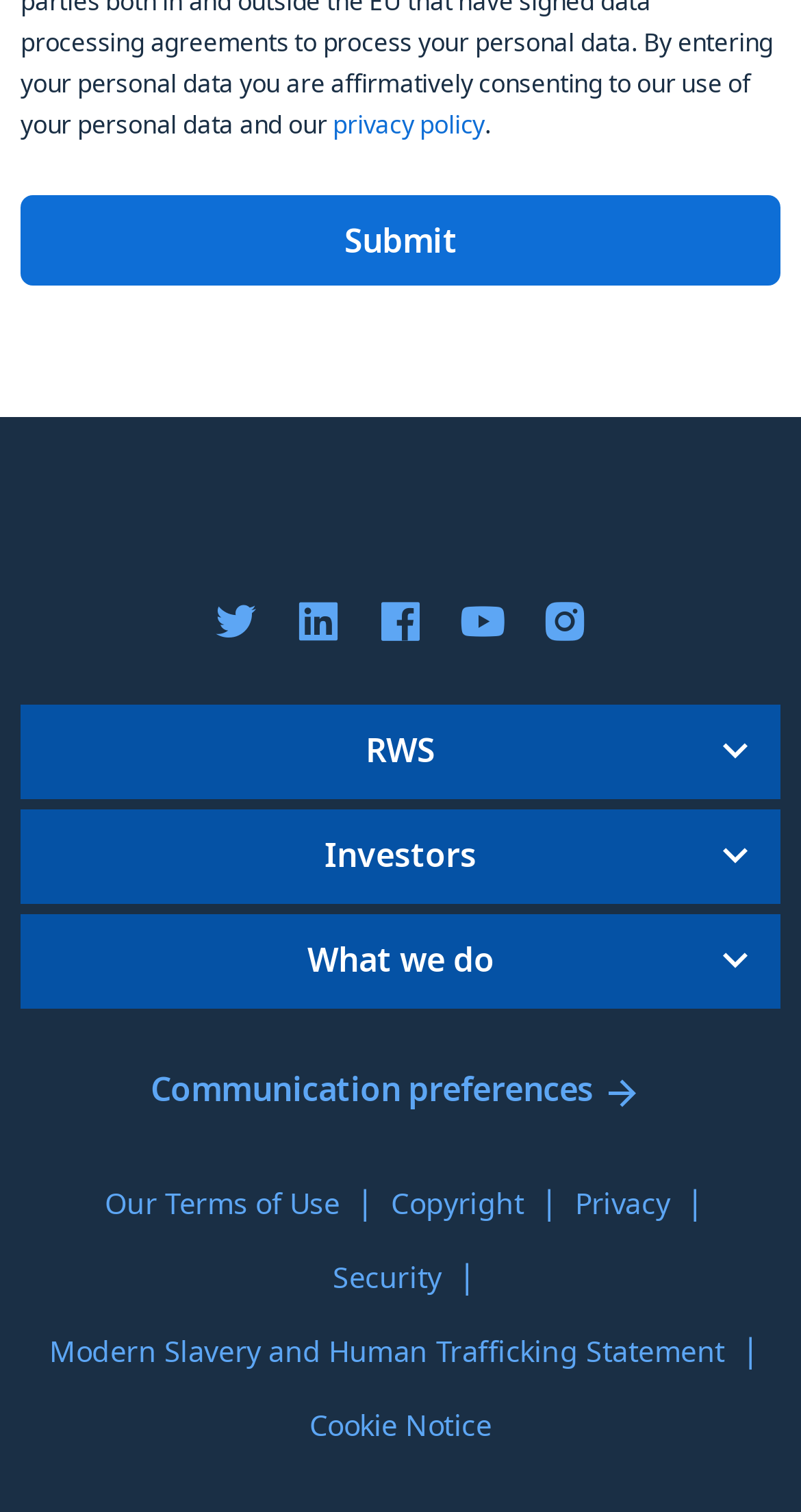Locate the bounding box coordinates of the area to click to fulfill this instruction: "Click the Submit button". The bounding box should be presented as four float numbers between 0 and 1, in the order [left, top, right, bottom].

[0.026, 0.129, 0.974, 0.189]